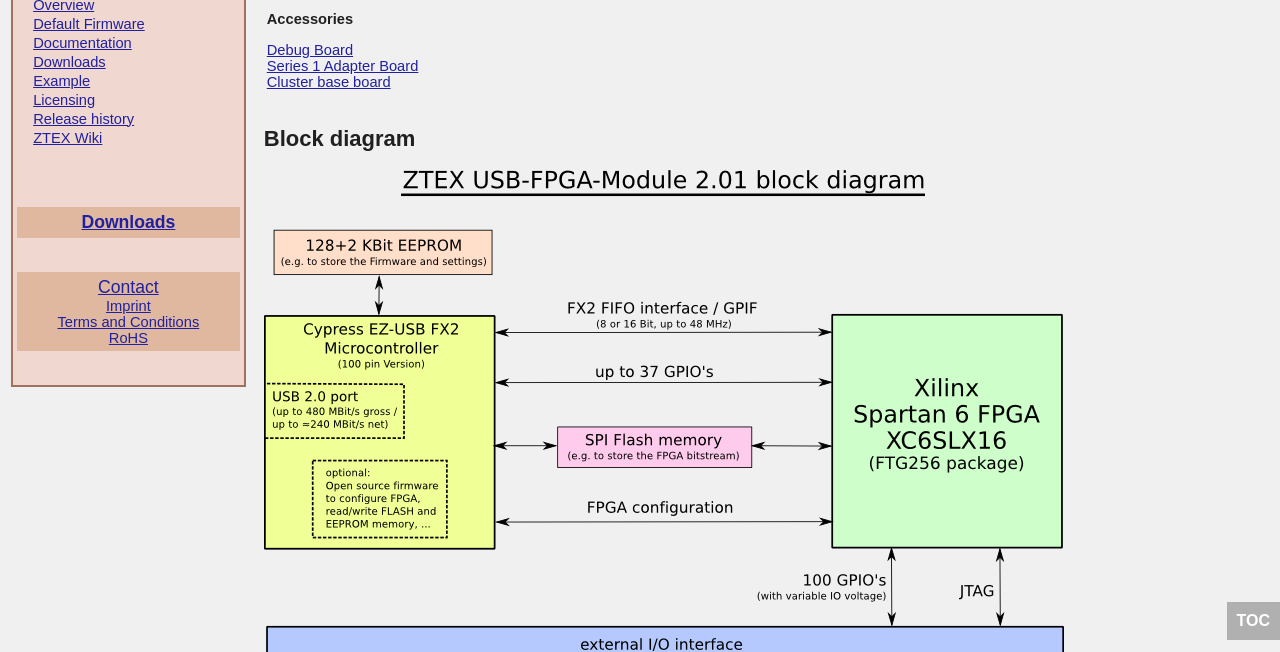Given the element description Series 1 Adapter Board, identify the bounding box coordinates for the UI element on the webpage screenshot. The format should be (top-left x, top-left y, bottom-right x, bottom-right y), with values between 0 and 1.

[0.208, 0.089, 0.327, 0.114]